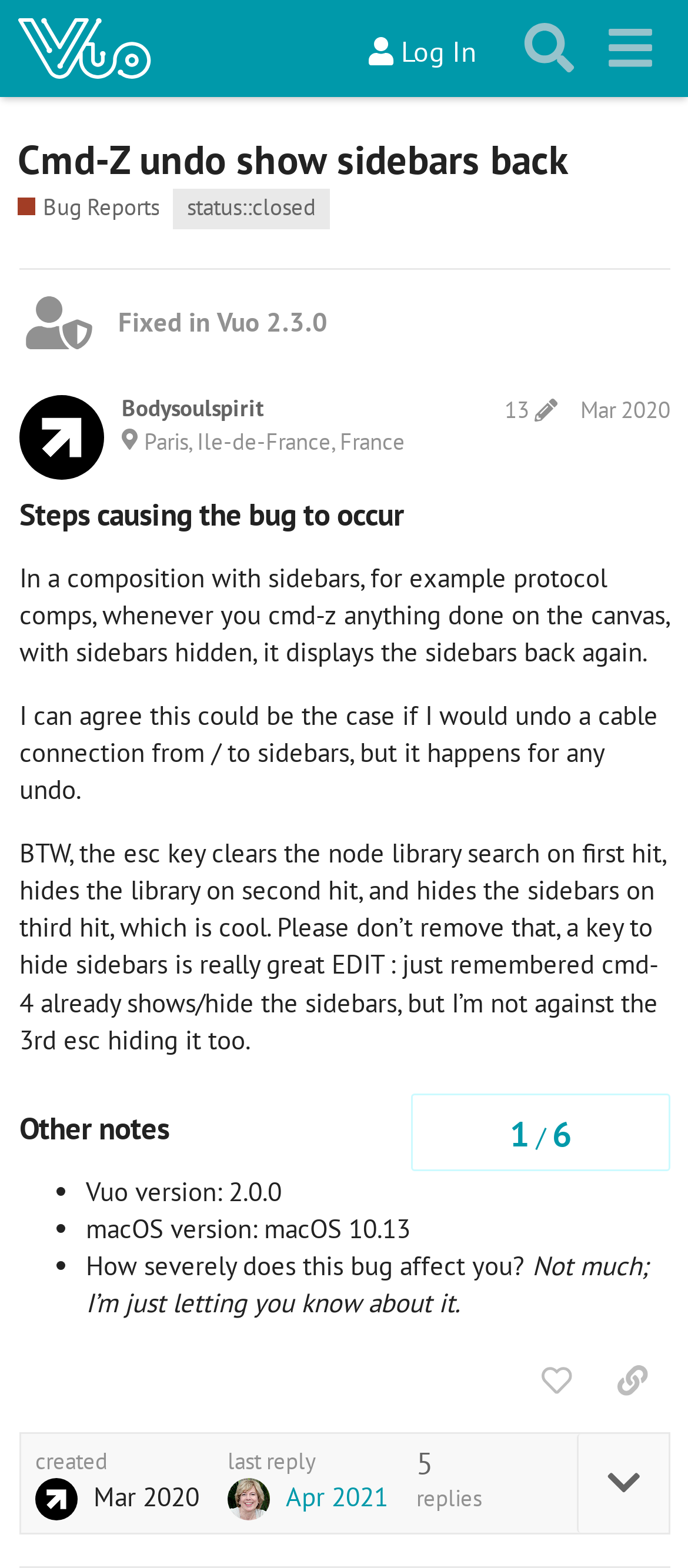Using the element description: "Cmd-Z undo show sidebars back", determine the bounding box coordinates. The coordinates should be in the format [left, top, right, bottom], with values between 0 and 1.

[0.026, 0.085, 0.826, 0.117]